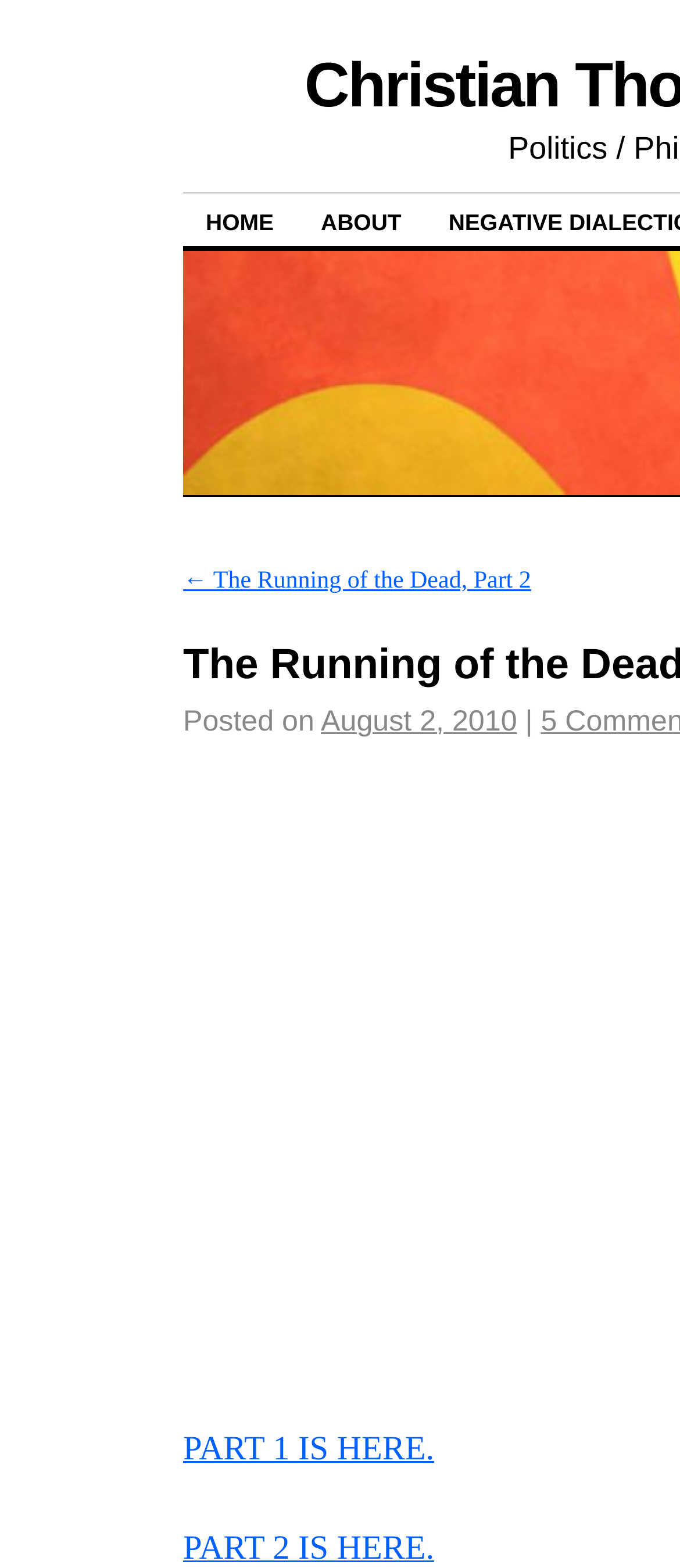Determine the bounding box coordinates for the UI element with the following description: "About". The coordinates should be four float numbers between 0 and 1, represented as [left, top, right, bottom].

[0.438, 0.124, 0.624, 0.157]